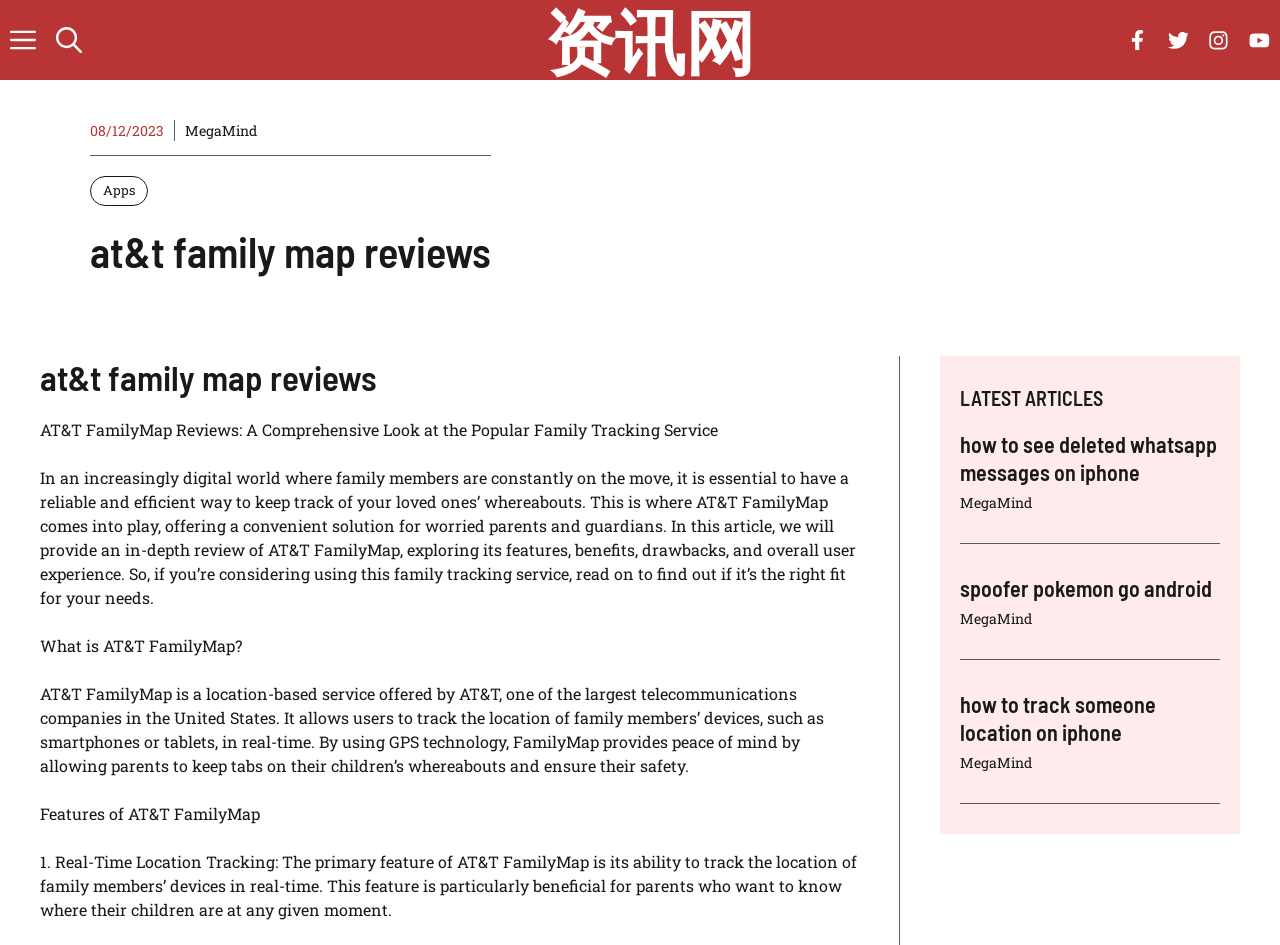Find the headline of the webpage and generate its text content.

at&t family map reviews